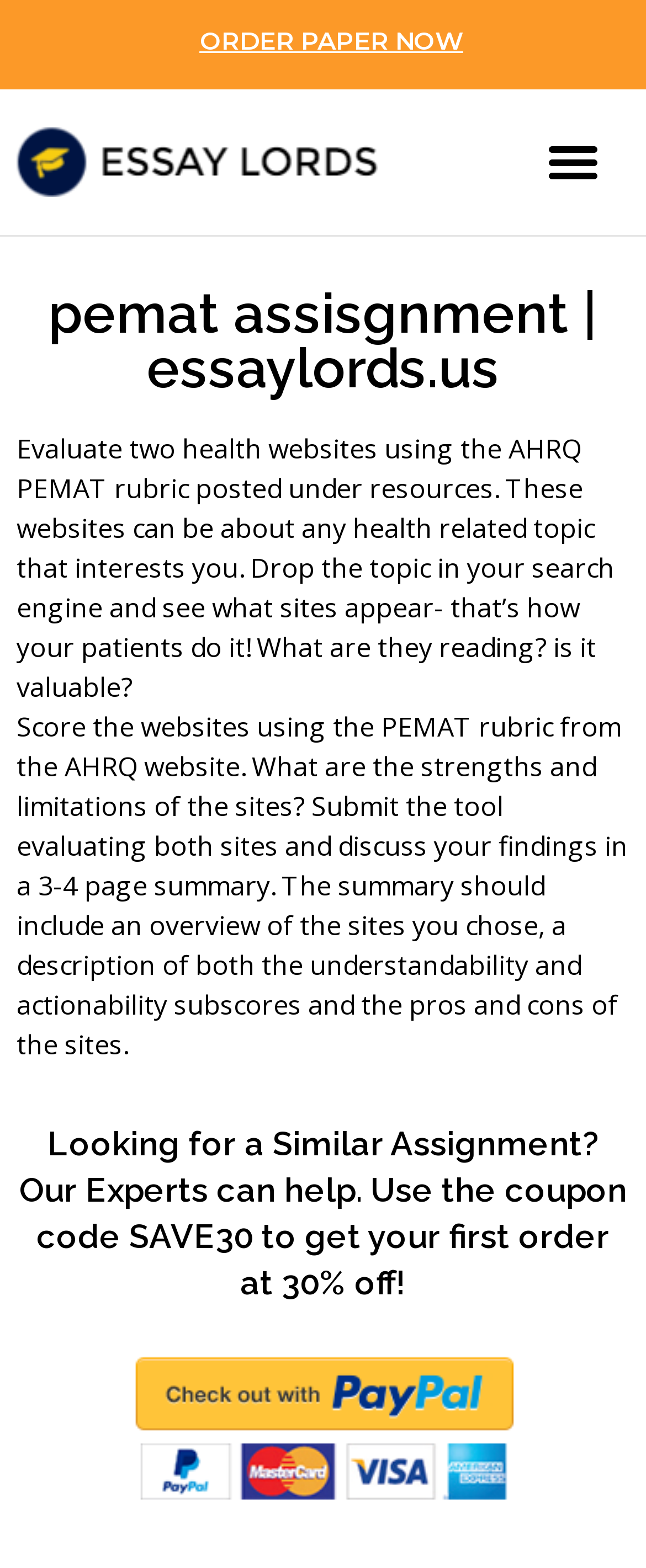Answer with a single word or phrase: 
What is the discount offered for the first order?

30% off